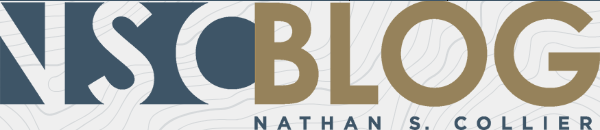Describe all the visual components present in the image.

The image features the stylized logo of the NSC Blog, prominently displaying the letters "NSC" in a bold, artistic font. The "B" in "BLOG" is emphasized with a gold color, providing a striking contrast against the deep blue of the other letters. Below the main title, the name "Nathan S. Collier" is presented in a clean, modern font, aligning seamlessly with the blog's branding. The background showcases a subtle topographical design, enhancing the visual appeal while conveying a sense of exploration and depth, reflective of the themes often explored in the blog.